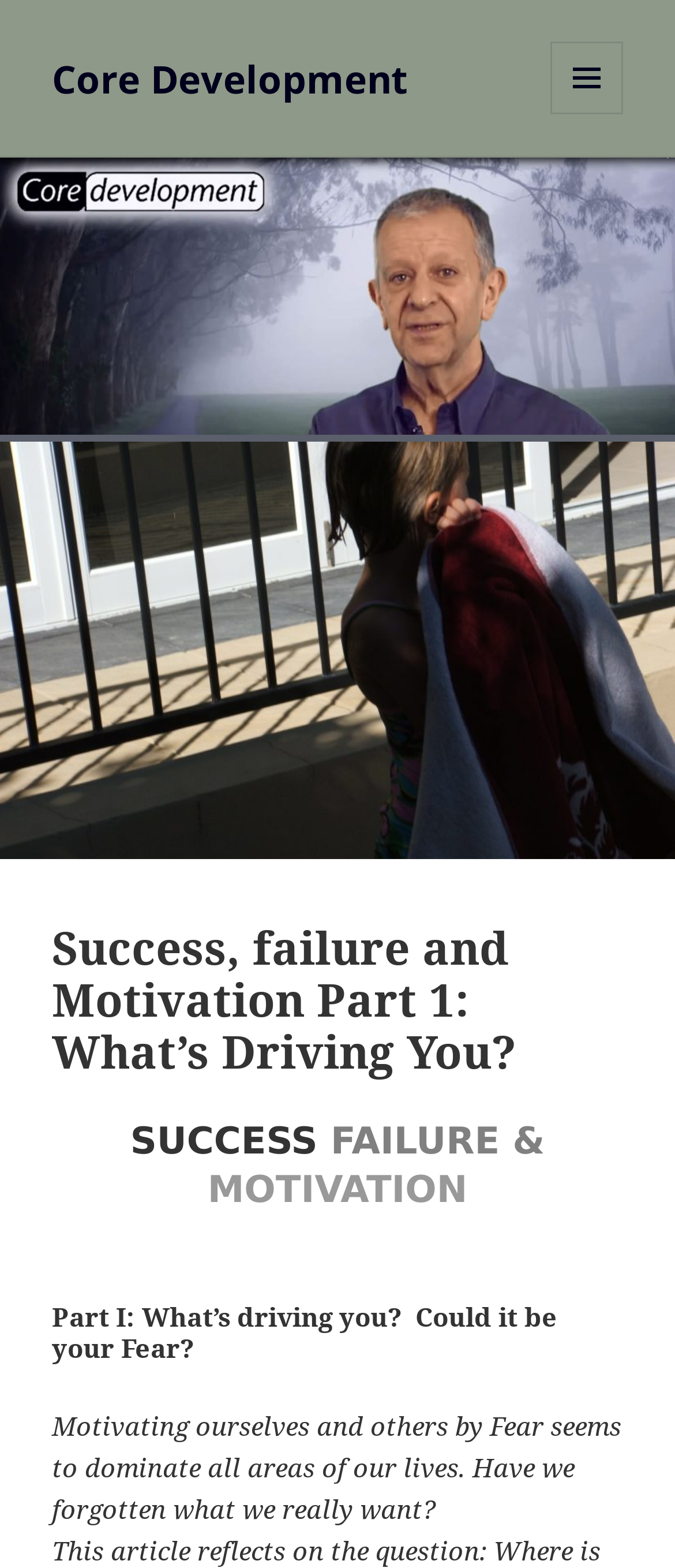Create an elaborate caption that covers all aspects of the webpage.

The webpage is titled "Success, failure and Motivation Part 1: What's Driving You? | Core Development" and has a prominent link to "Core Development" at the top left corner. 

To the top right, there is a button labeled "MENU AND WIDGETS" which, when expanded, reveals a header section. 

Below the header section, there are three headings stacked vertically. The first heading reads "Success, failure and Motivation Part 1: What’s Driving You?". The second heading is "SUCCESS FAILURE & MOTIVATION", and the third heading is "Part I: What’s driving you? Could it be your Fear?".

Following these headings, there is a block of text that discusses how fear seems to dominate all areas of our lives, and asks the question "Have we forgotten what we really want?" The text is divided into two parts, with the second part "want?" positioned slightly to the right of the first part.